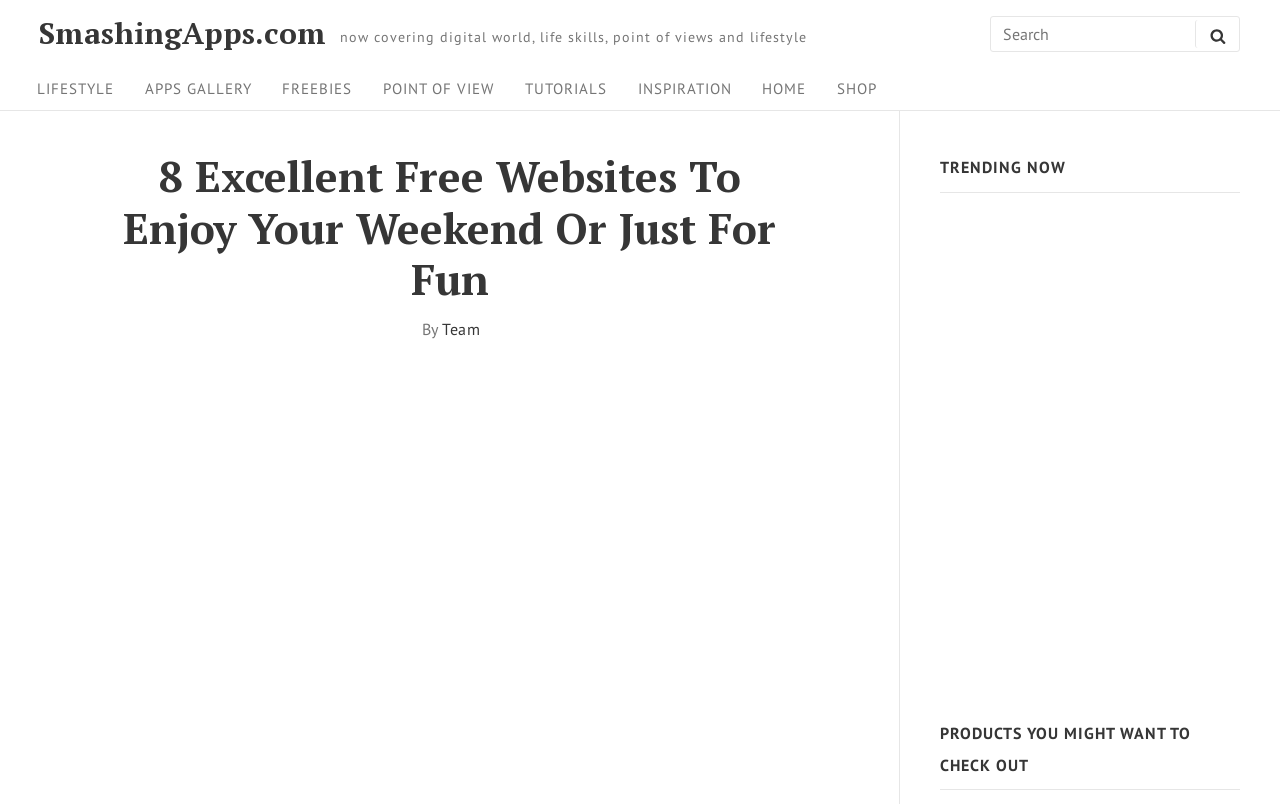Identify the bounding box for the described UI element: "Freebies".

[0.21, 0.091, 0.285, 0.131]